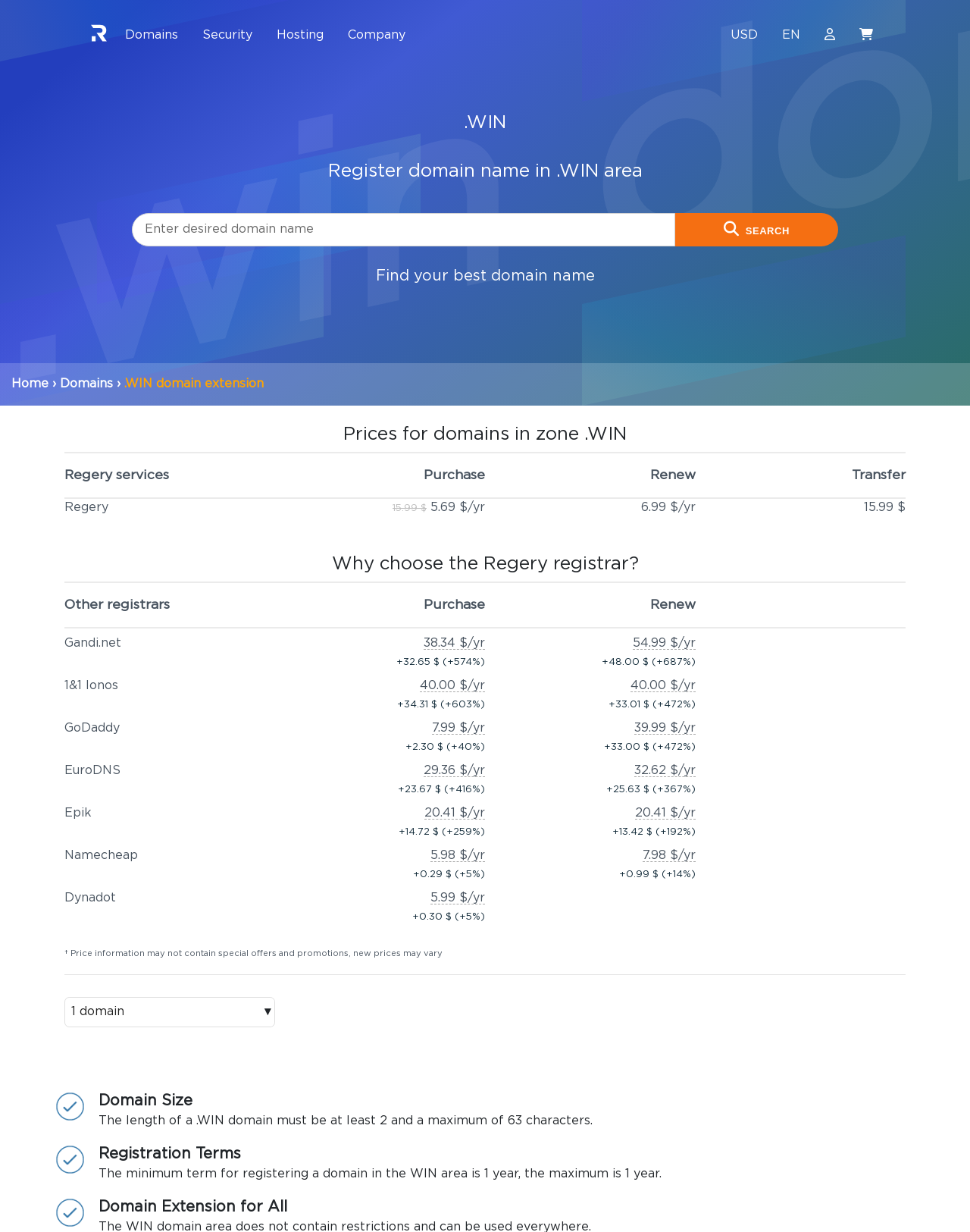Locate and extract the text of the main heading on the webpage.

Register domain name in .WIN area